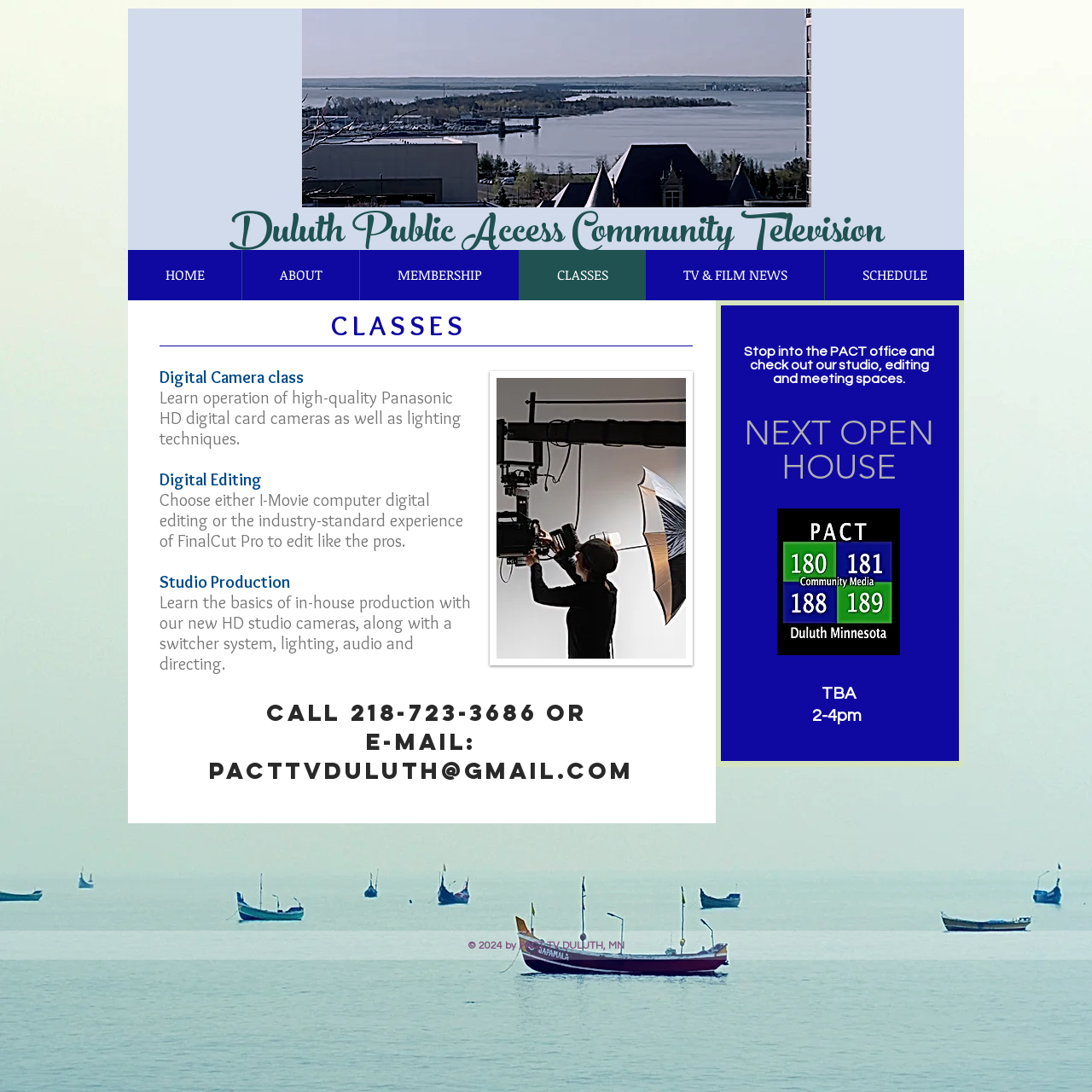Analyze and describe the webpage in a detailed narrative.

The webpage appears to be a community television website, specifically for PACT TV Duluth in the United States. At the top, there is a large image with a caption "eb779a_24a183cd857e4693b48da66fb301034f~mv2.jpg" and another image "438094813_10229792336529291_905538031964718355_n.jpg" with the same bounding box coordinates, suggesting they are overlaid or adjacent.

Below the images, there is a heading that reads "Duluth Public Access Community Television". The main content area is divided into sections, with headings and descriptive text. The first section has a heading "CLASSES" and lists three classes: "Digital Camera", "Digital Editing", and "Studio Production". Each class has a brief description of what the course covers.

To the right of the class descriptions, there is an image with the text "Film Production". Below the class descriptions, there is a call to action with a phone number and email address.

Further down, there is a section with a heading "NEXT OPEN HOUSE" and an image "PACT NEW.jpeg". This section also includes two static text elements with the text "TBA" and "2-4pm".

Additionally, there is a navigation menu at the top with links to different sections of the website, including "HOME", "ABOUT", "MEMBERSHIP", "CLASSES", "TV & FILM NEWS", and "SCHEDULE". At the very bottom, there is a copyright notice with the text "© 2024 by PACT TV DULUTH, MN".